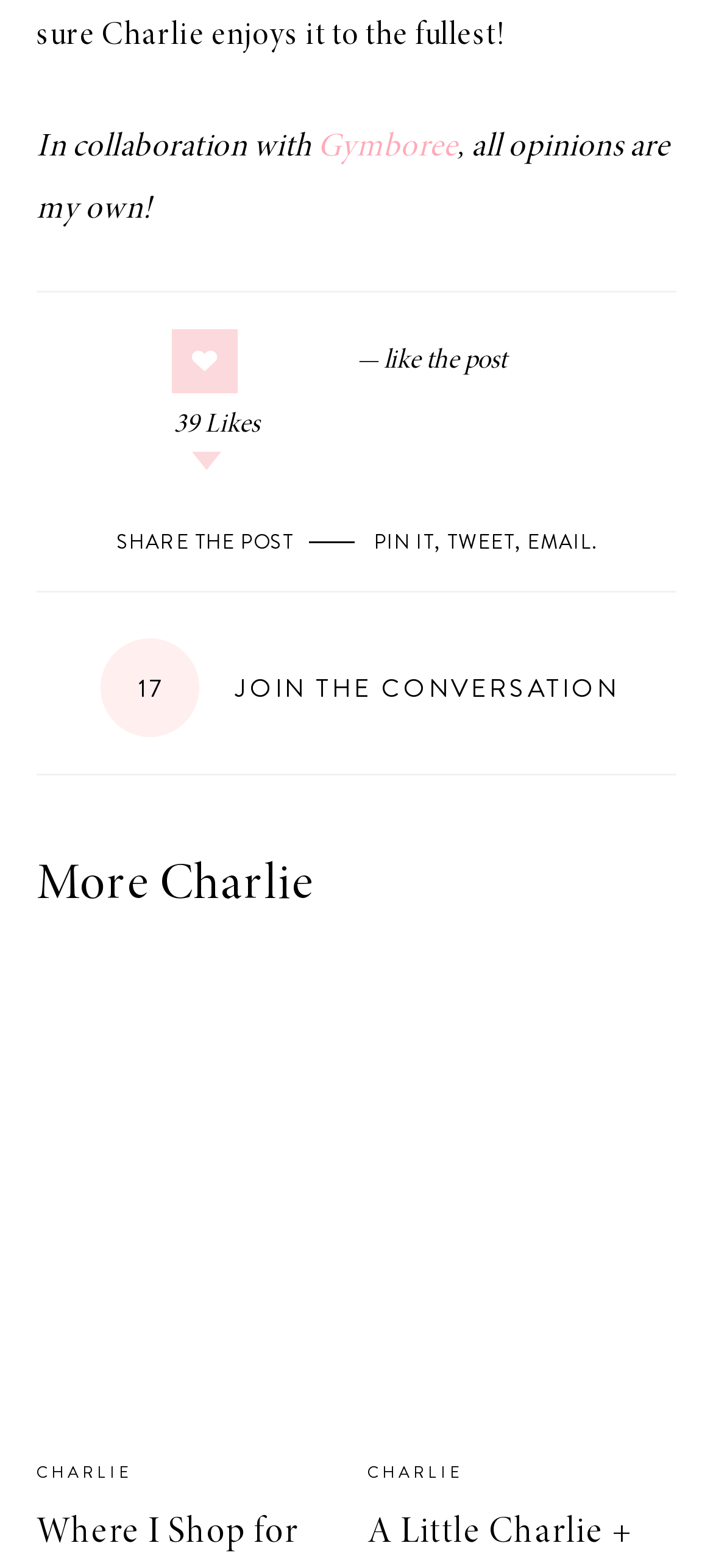How many likes does the post have?
Using the information from the image, answer the question thoroughly.

The number of likes the post has is 39, which is indicated by the link element with the text '39Likes' and bounding box coordinates [0.244, 0.222, 0.636, 0.279].